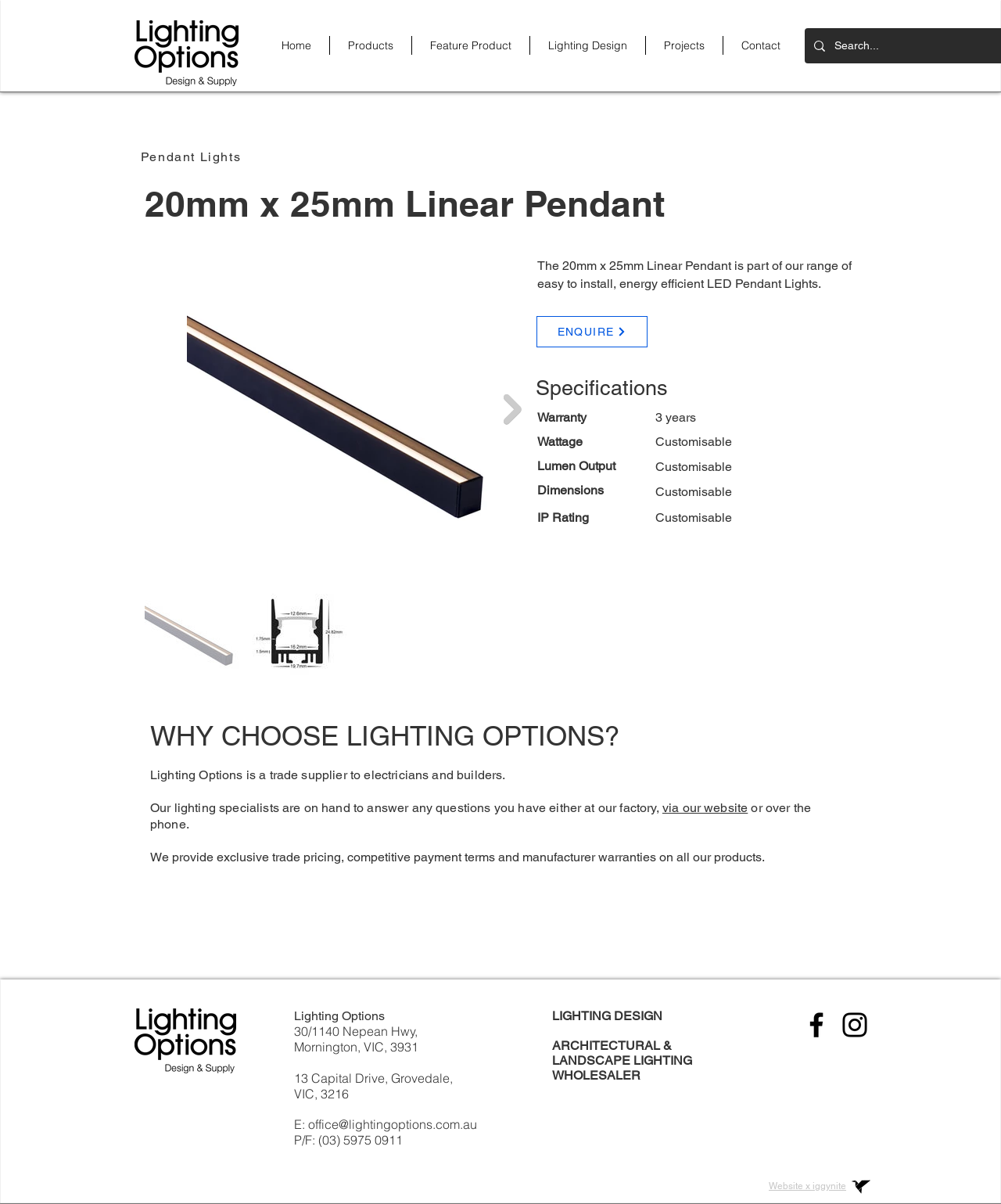Please identify the bounding box coordinates of the clickable area that will allow you to execute the instruction: "Click the 'Next Item' button".

[0.503, 0.327, 0.521, 0.352]